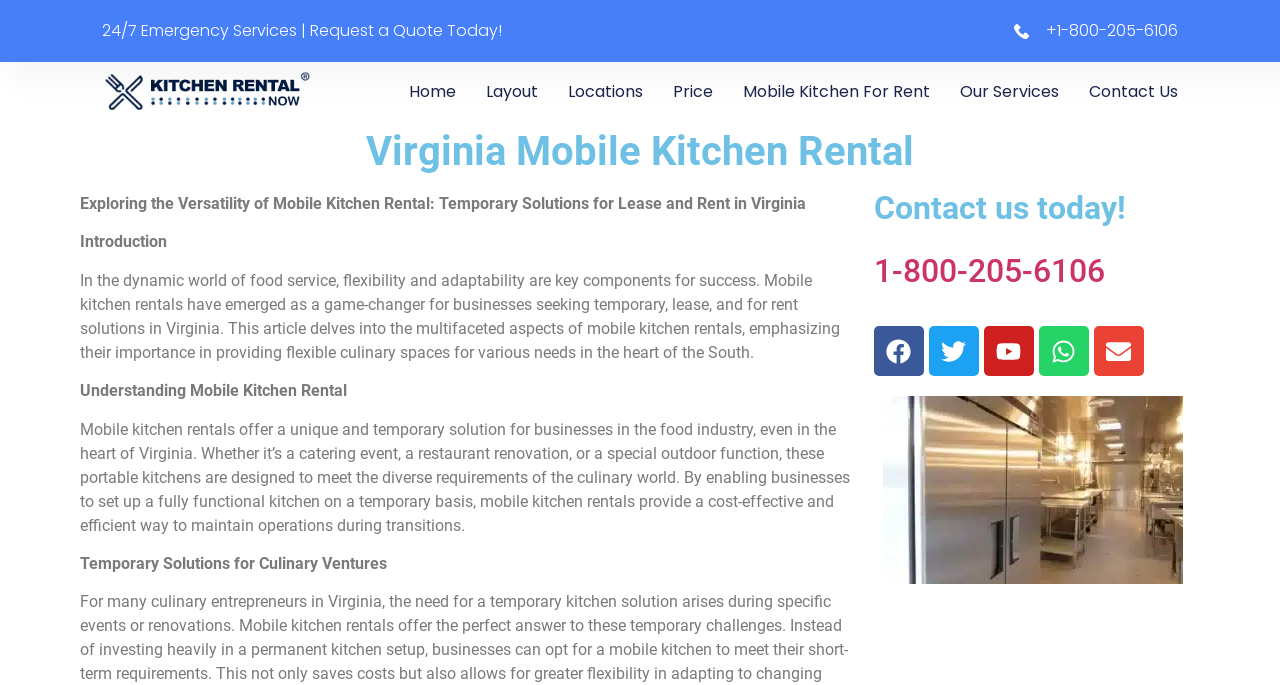Find the bounding box coordinates for the UI element whose description is: "alt="Kitchen Rental Now"". The coordinates should be four float numbers between 0 and 1, in the format [left, top, right, bottom].

[0.08, 0.097, 0.244, 0.172]